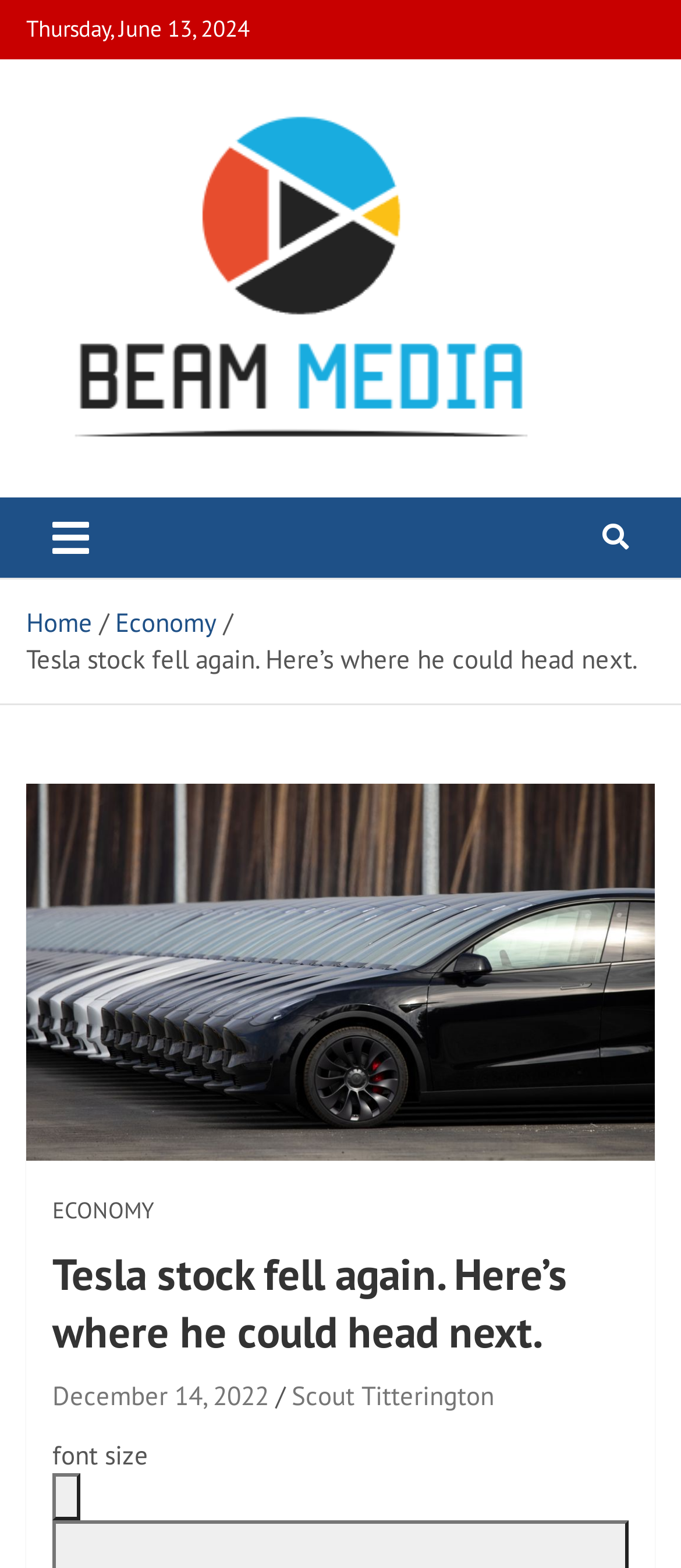Locate the bounding box coordinates of the clickable part needed for the task: "Email media".

None